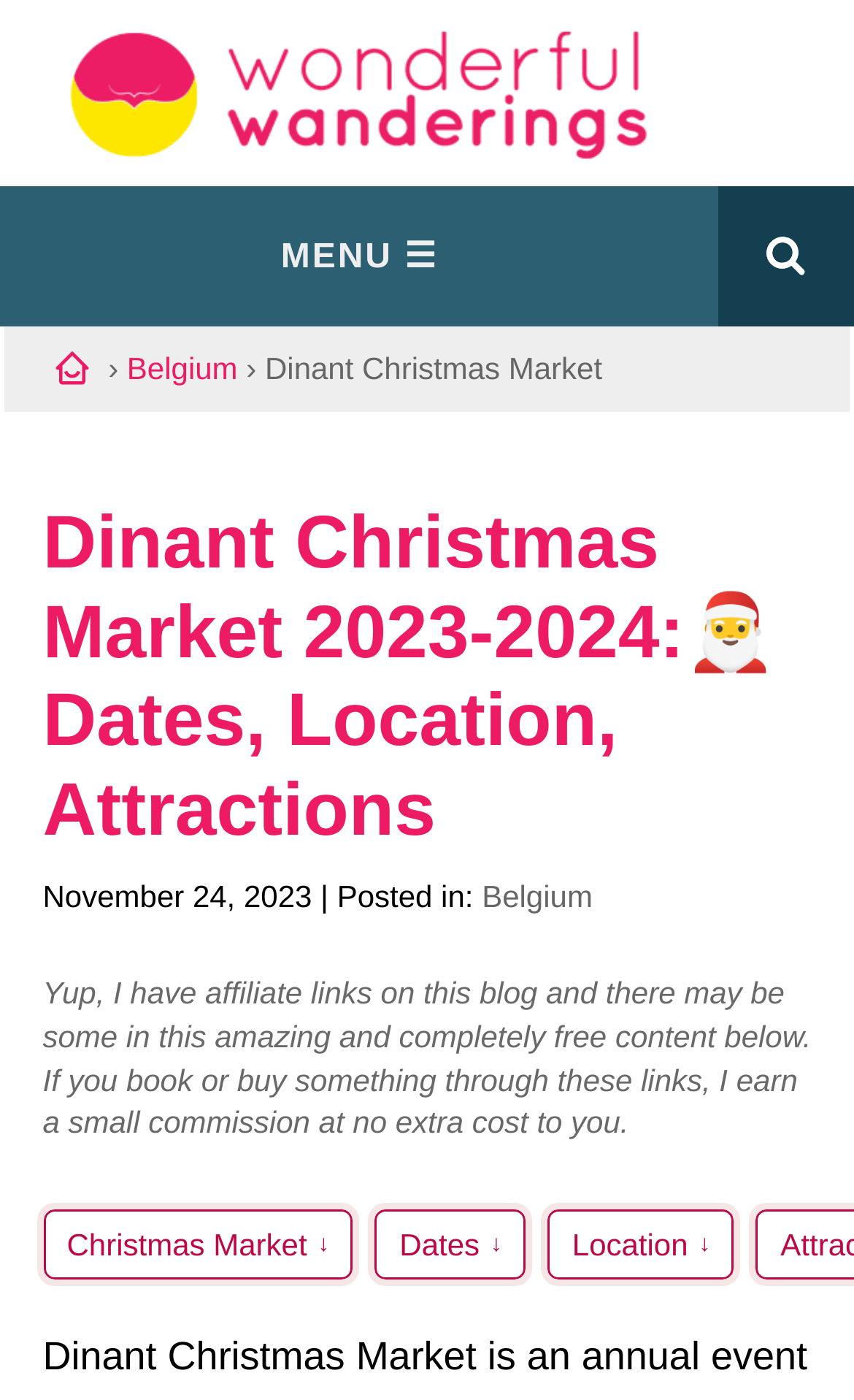Respond to the following question using a concise word or phrase: 
How many main sections are there in the Christmas market webpage?

3